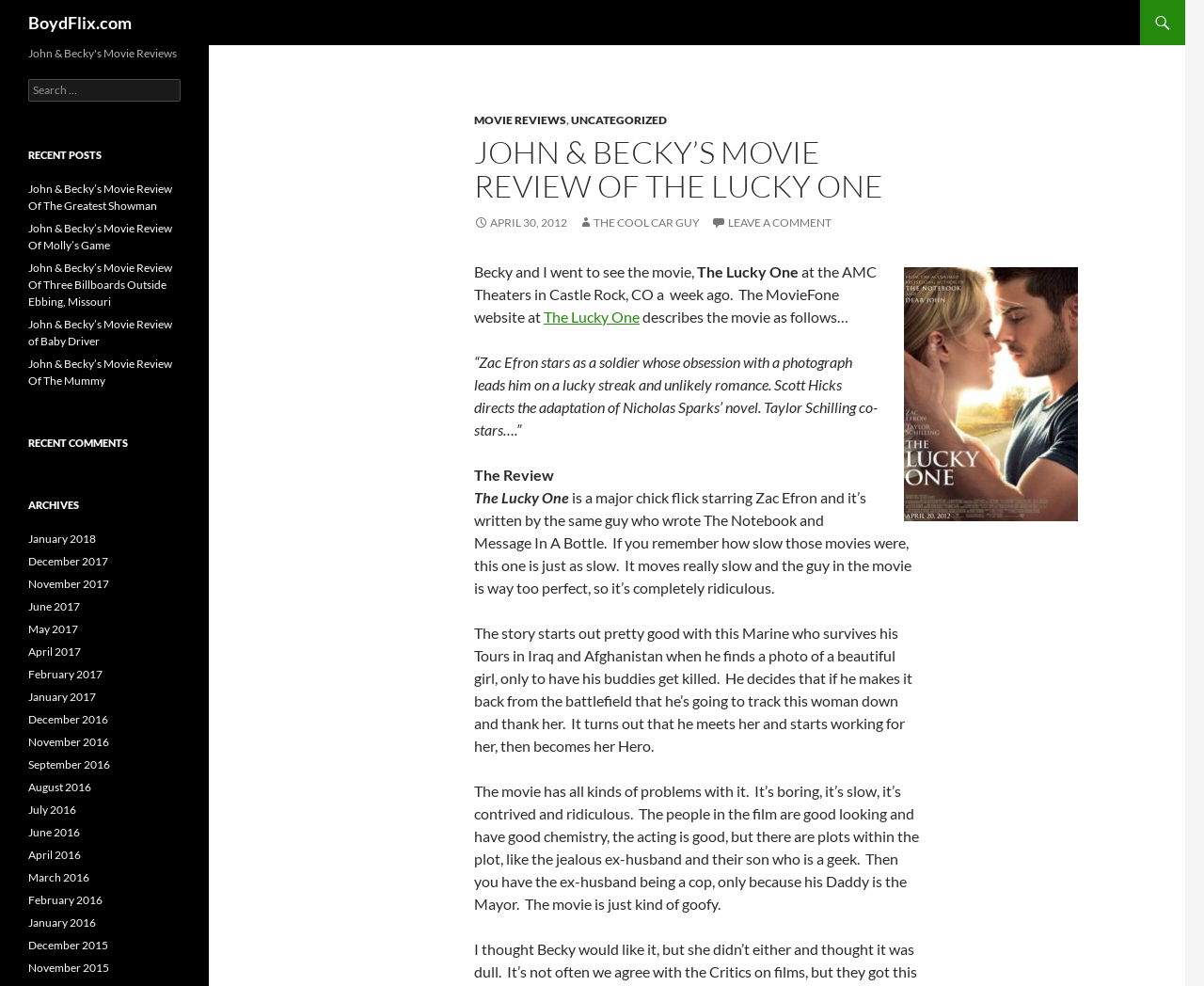Please pinpoint the bounding box coordinates for the region I should click to adhere to this instruction: "Search for a movie".

[0.023, 0.08, 0.15, 0.103]